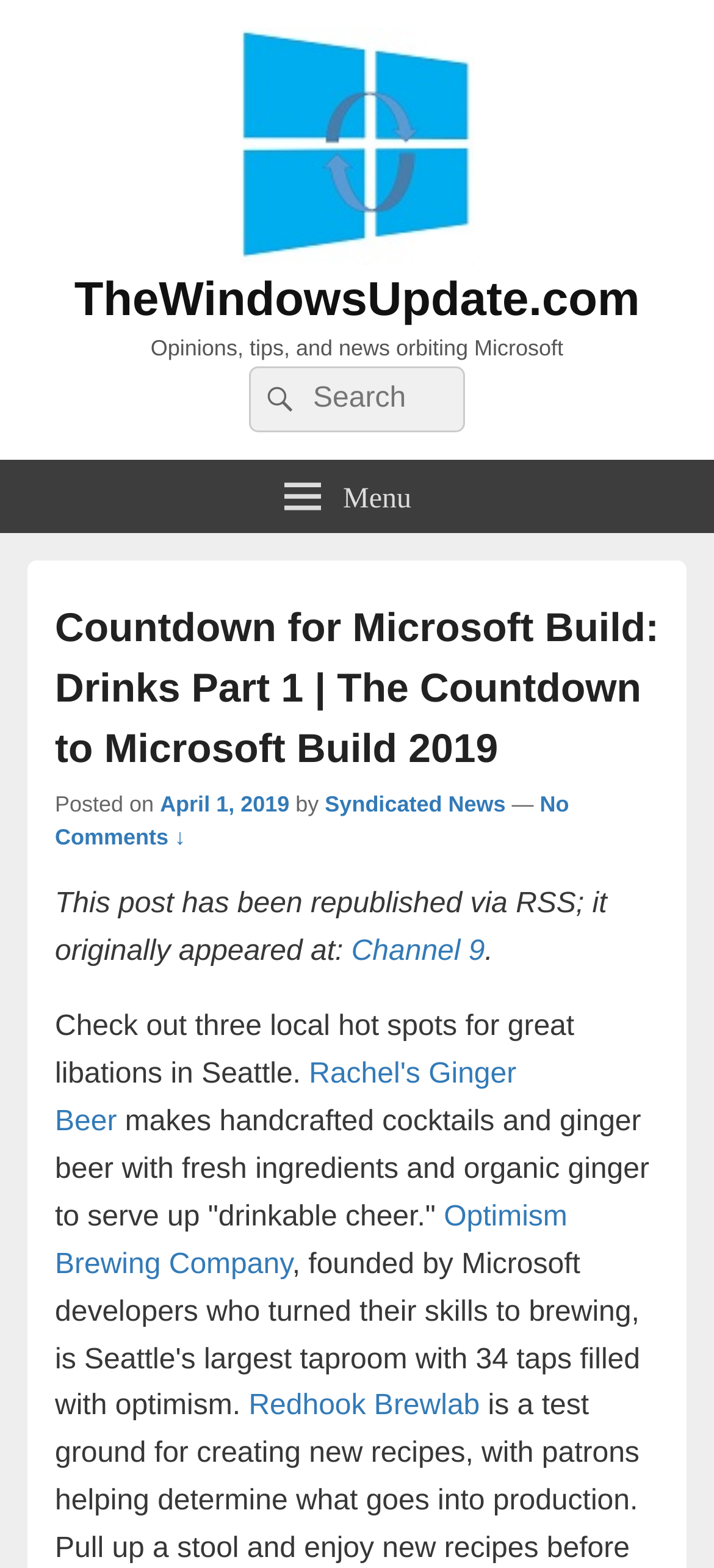What is the date of the post? Examine the screenshot and reply using just one word or a brief phrase.

April 1, 2019